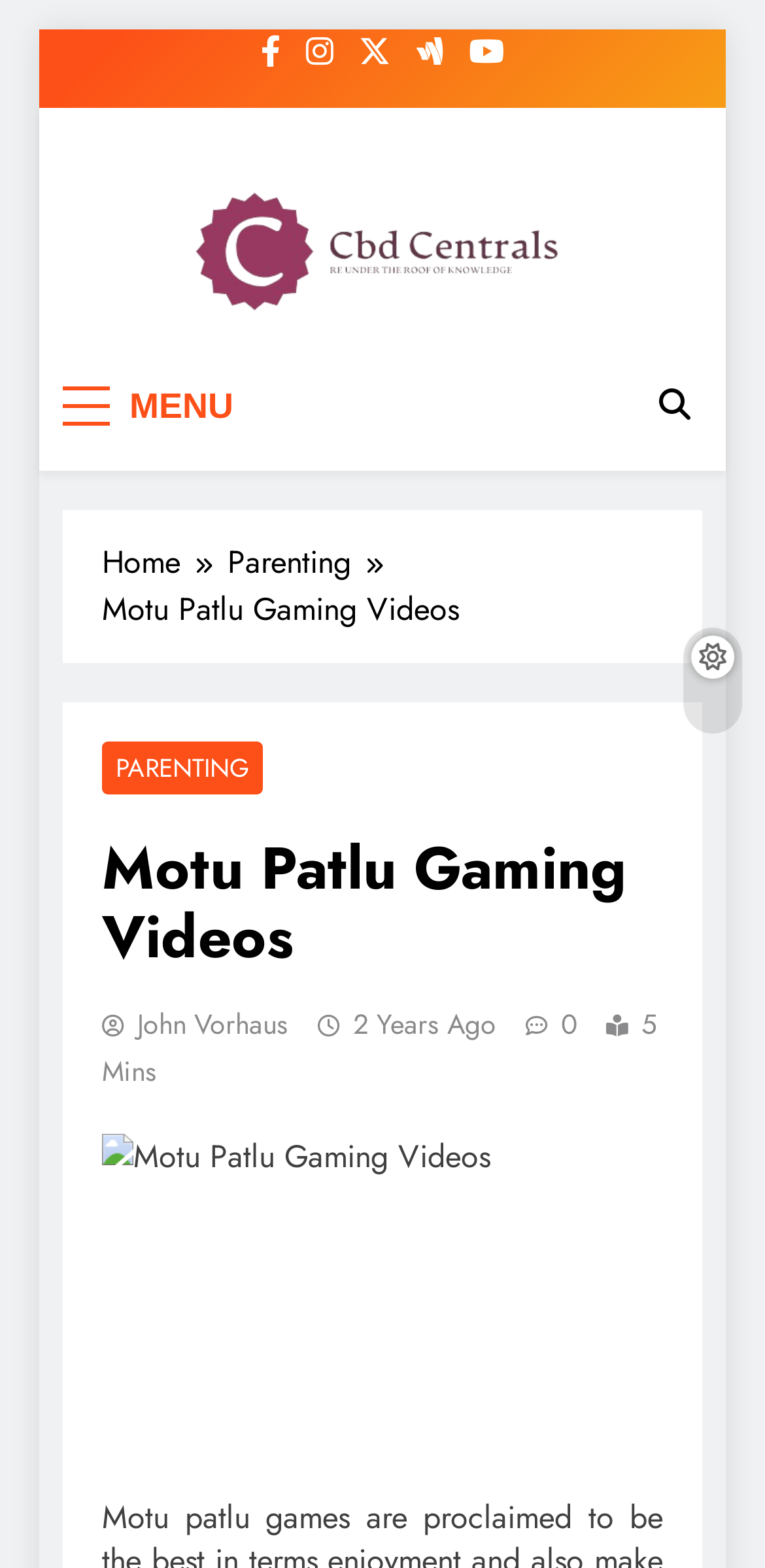Determine the bounding box coordinates for the UI element matching this description: "parent_node: Cbd Centrals".

[0.244, 0.113, 0.756, 0.211]